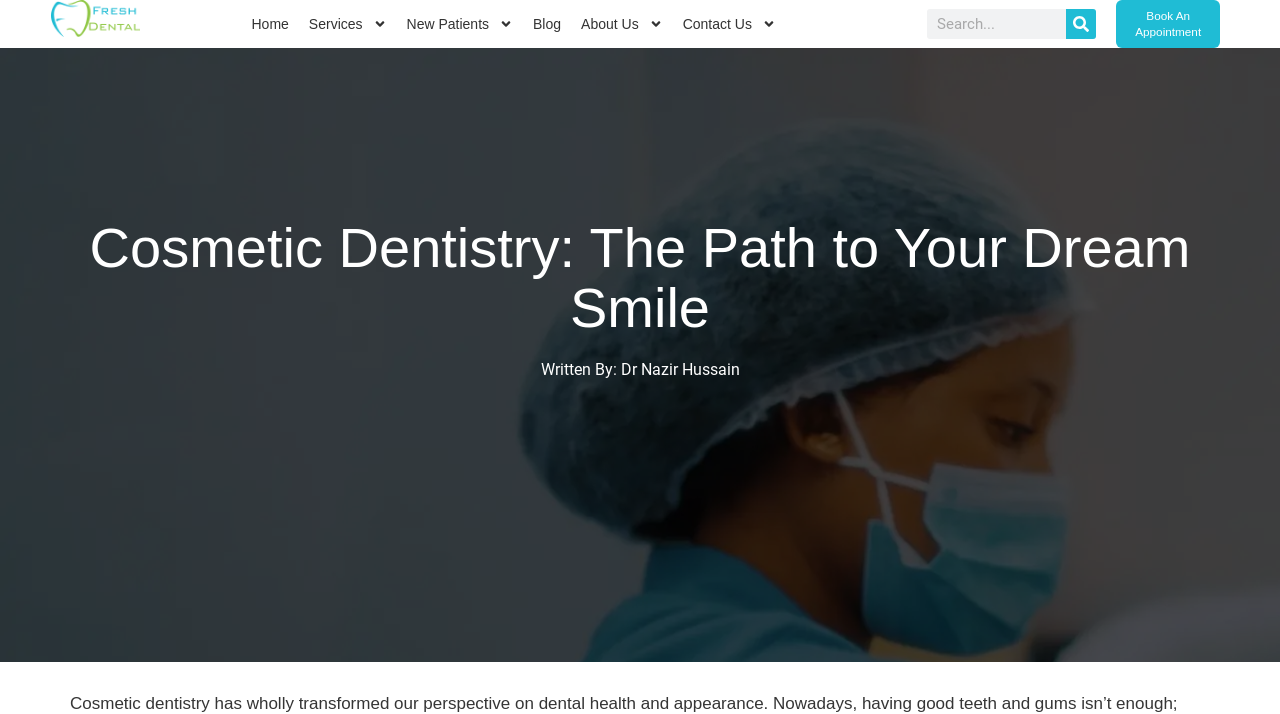Please identify the bounding box coordinates for the region that you need to click to follow this instruction: "Search for something".

[0.724, 0.013, 0.851, 0.055]